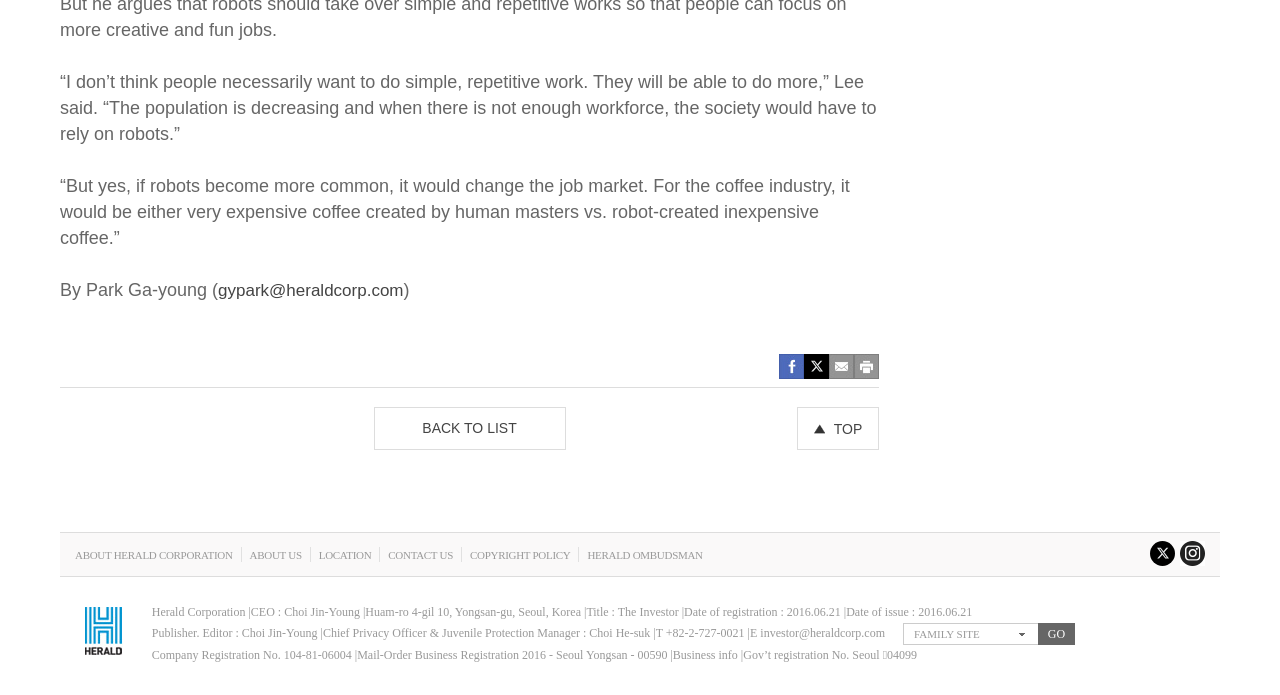What is the purpose of the 'BACK TO LIST' link?
Answer the question with a detailed explanation, including all necessary information.

The link 'BACK TO LIST' is likely to take the user back to a list of articles or a previous page, based on its position and text content. Its purpose is to provide navigation to the user.